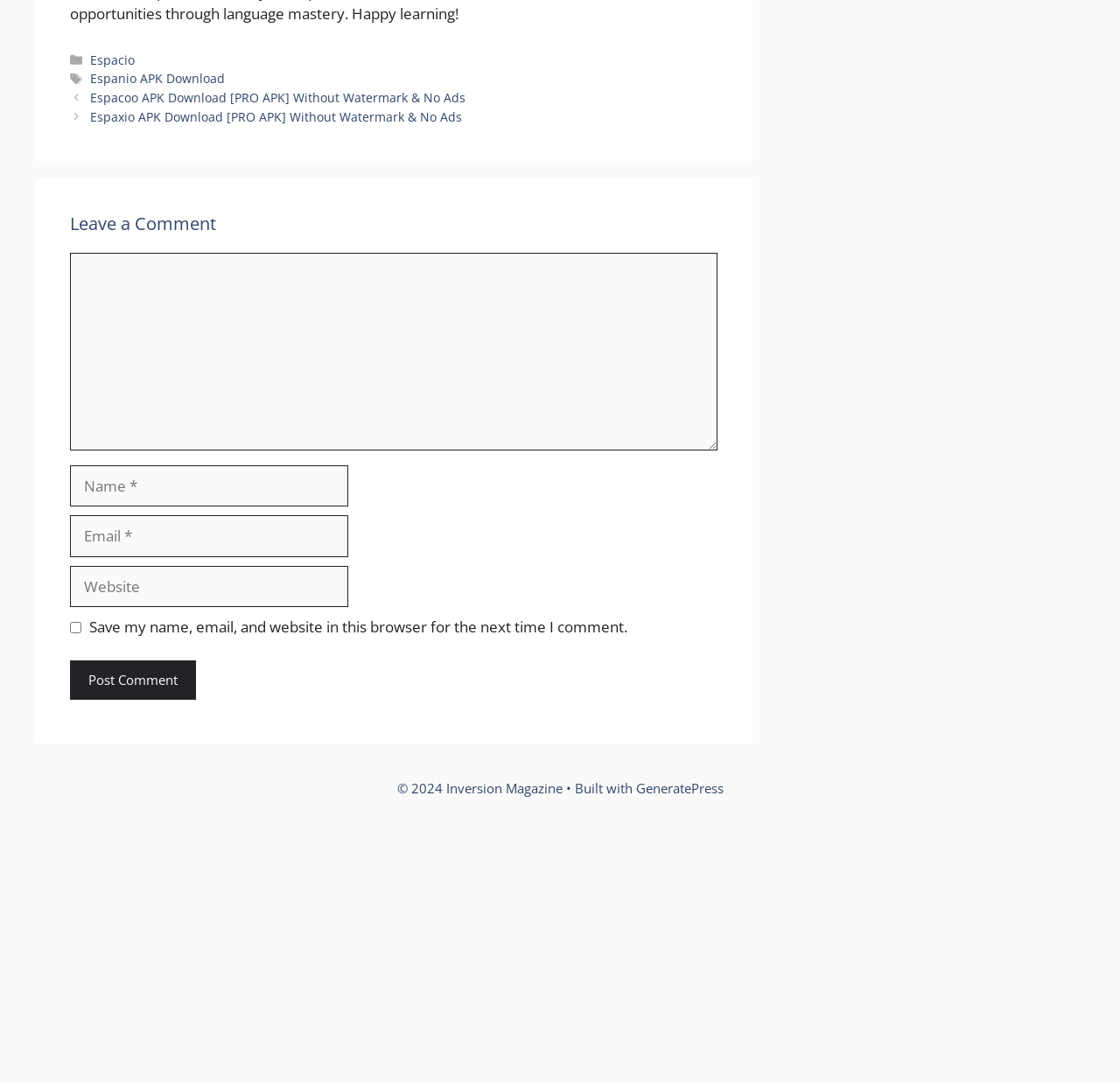Identify the bounding box coordinates of the section to be clicked to complete the task described by the following instruction: "Click on the 'Post Comment' button". The coordinates should be four float numbers between 0 and 1, formatted as [left, top, right, bottom].

[0.062, 0.611, 0.175, 0.647]